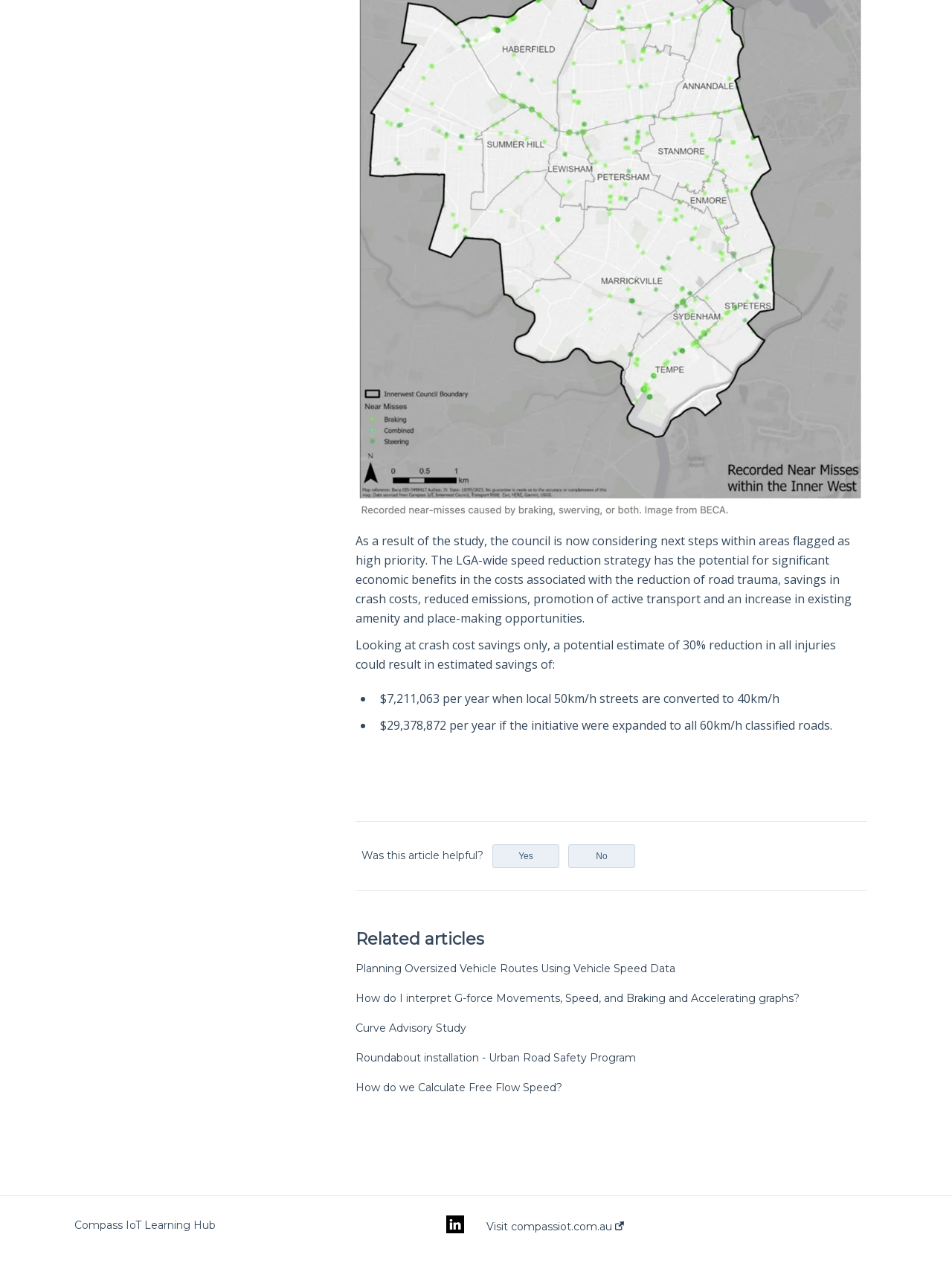Please determine the bounding box coordinates of the element's region to click for the following instruction: "Click the 'No' button to indicate the article is not helpful".

[0.597, 0.665, 0.667, 0.684]